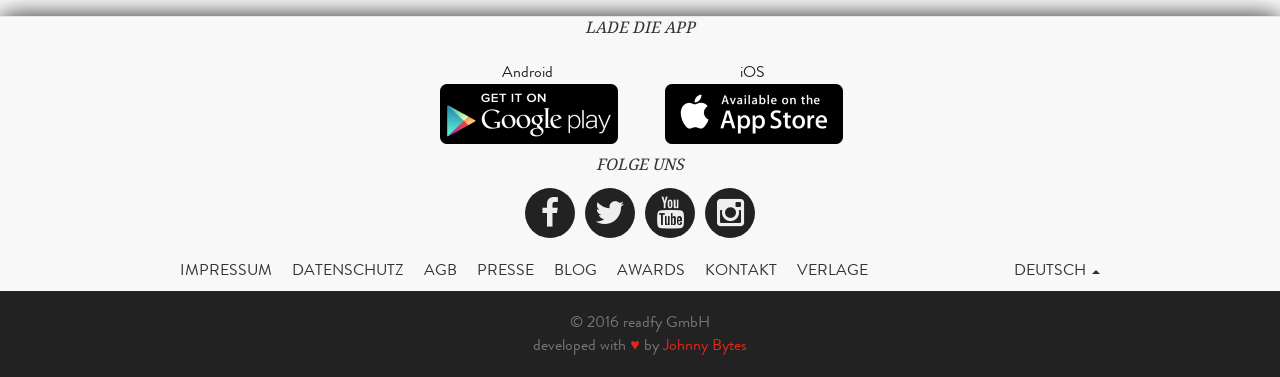Please specify the bounding box coordinates of the clickable region to carry out the following instruction: "Switch to Deutsch". The coordinates should be four float numbers between 0 and 1, in the format [left, top, right, bottom].

[0.784, 0.66, 0.867, 0.772]